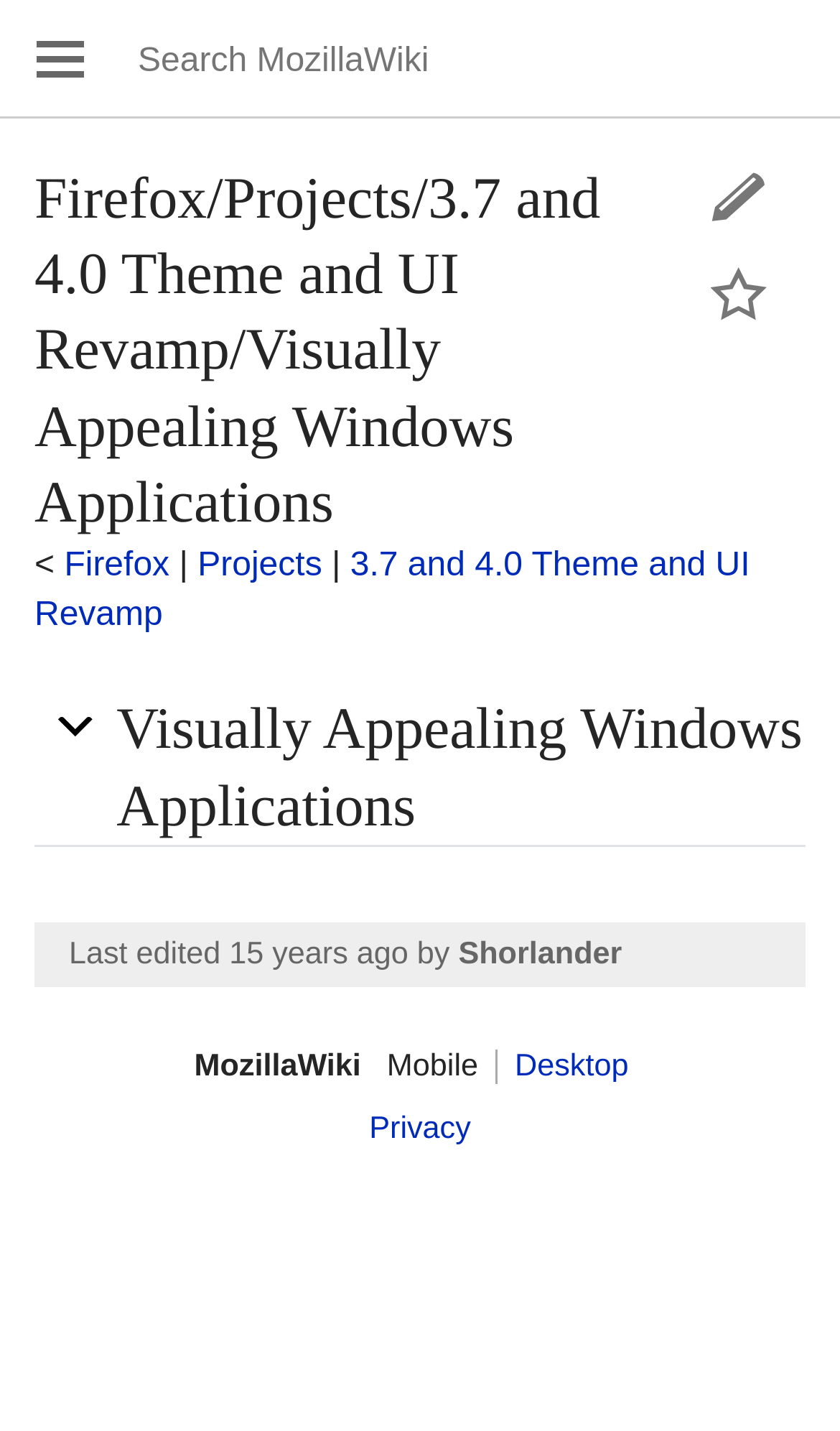Find the bounding box coordinates of the clickable element required to execute the following instruction: "Open main menu". Provide the coordinates as four float numbers between 0 and 1, i.e., [left, top, right, bottom].

[0.0, 0.022, 0.144, 0.058]